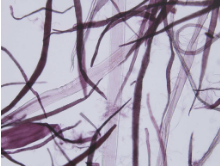What is the purpose of Formafantasma's research project?
Based on the visual, give a brief answer using one word or a short phrase.

To explore design and materiality